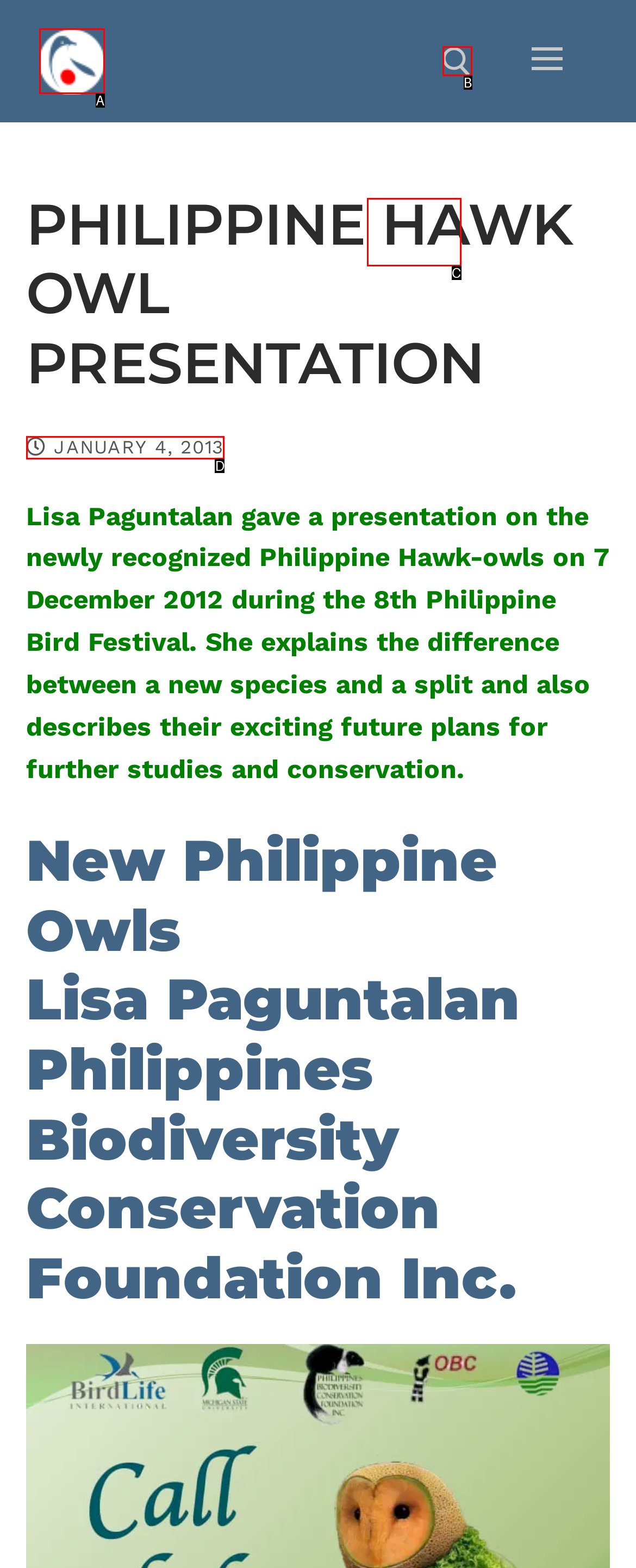Based on the element description: parent_node: Search for: aria-label="submit search", choose the best matching option. Provide the letter of the option directly.

C